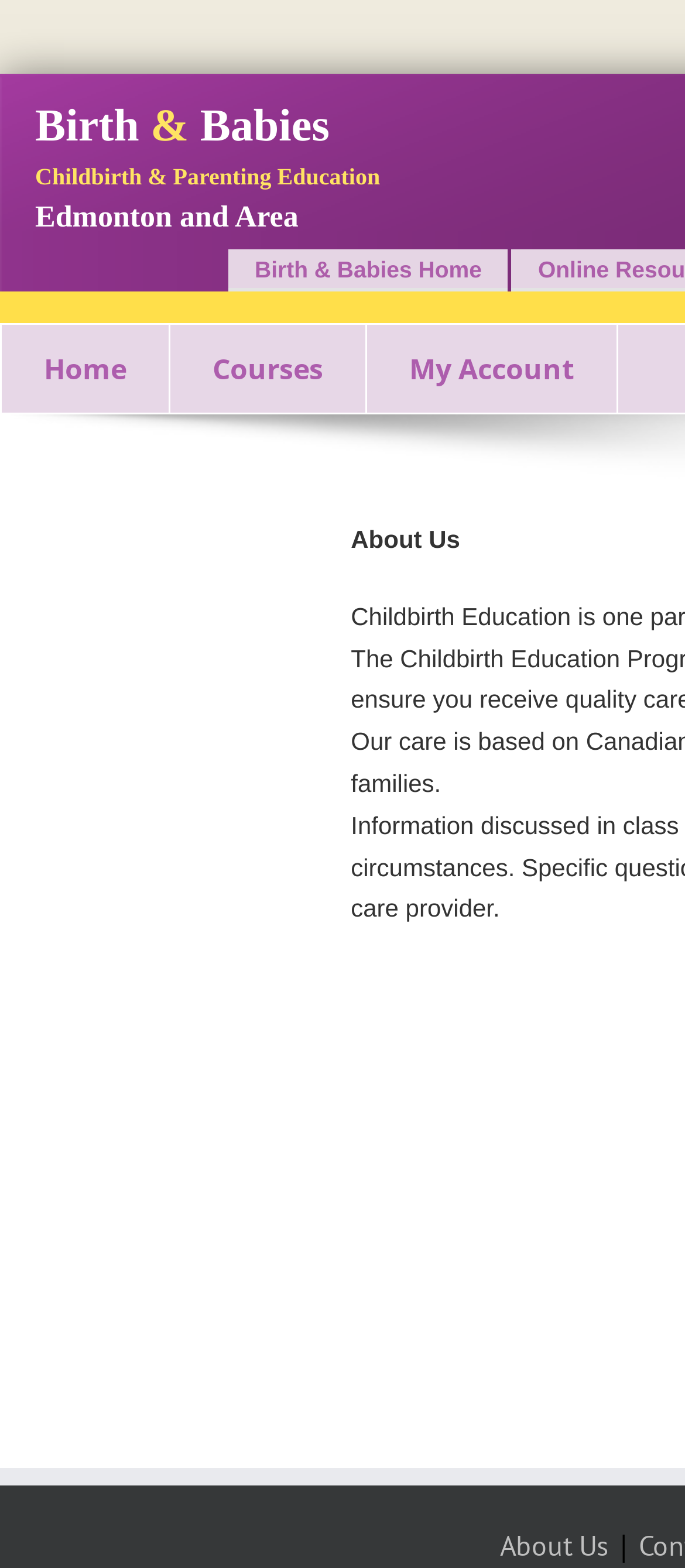Identify the bounding box coordinates for the UI element described by the following text: "Home". Provide the coordinates as four float numbers between 0 and 1, in the format [left, top, right, bottom].

[0.0, 0.207, 0.249, 0.263]